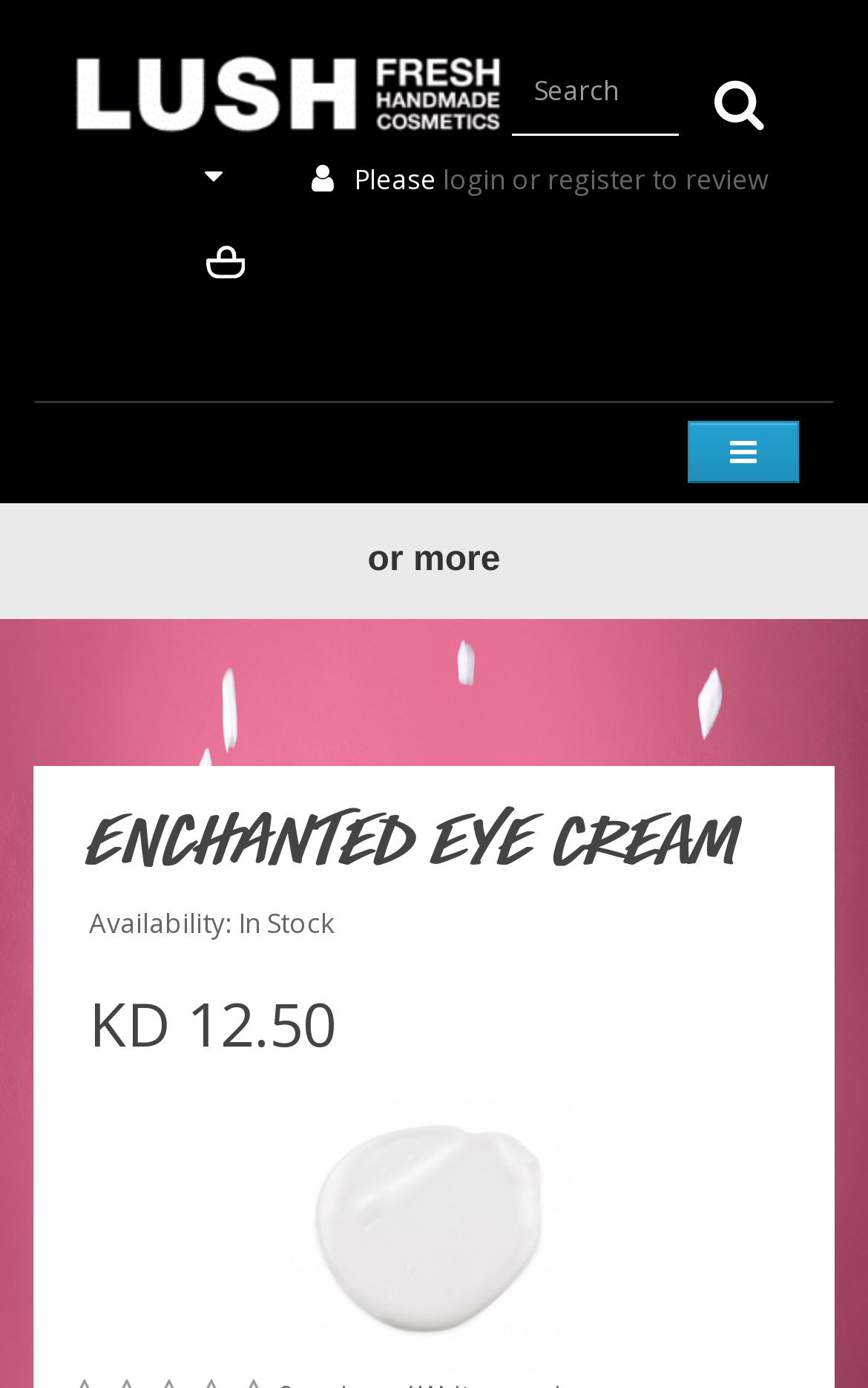Generate a comprehensive description of the contents of the webpage.

This webpage appears to be a product page for an eye cream called "Enchanted Eye Cream". At the top left, there is a link to "Lush Kuwait" accompanied by an image of the same name. To the right of this, there is a search bar with a magnifying glass icon and a button with a search icon.

Below the search bar, there are several links and buttons. A button with a heart icon is located on the left, followed by links to "Please login" and "register" with a separator "or" in between. To the right of these links, there is a static text "to review".

Further down, there is a button with a shopping cart icon, which contains a small image. On the right side of the page, there is a button with a cart icon.

The main content of the page starts with a heading "ENCHANTED EYE CREAM" in a large font. Below this, there is a static text "Availability: In Stock" and a heading with the price "KD 12.50". The product image, "Enchanted Eye Cream", is displayed at the bottom of the page, taking up a significant portion of the screen.

The meta description "A delicate treat for undereyes" suggests that the product is a gentle and soothing eye cream.